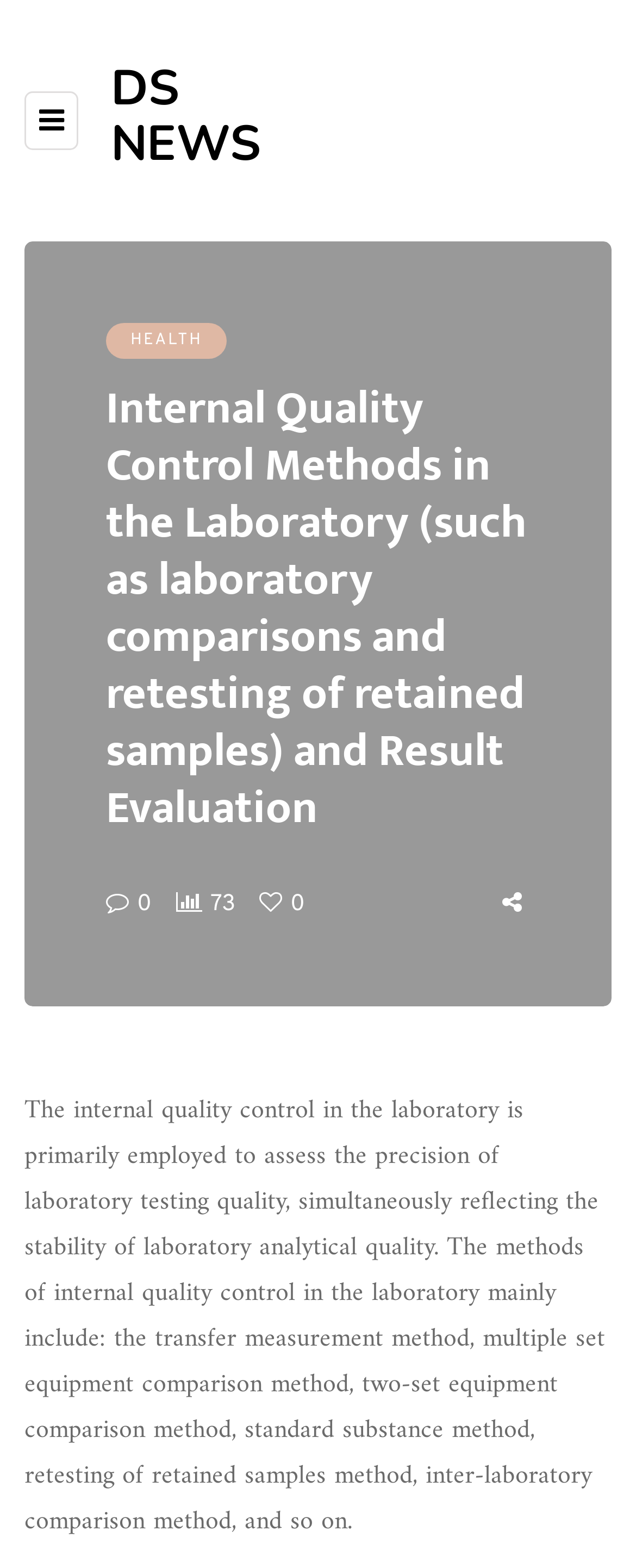Determine the main heading of the webpage and generate its text.

Internal Quality Control Methods in the Laboratory (such as laboratory comparisons and retesting of retained samples) and Result Evaluation